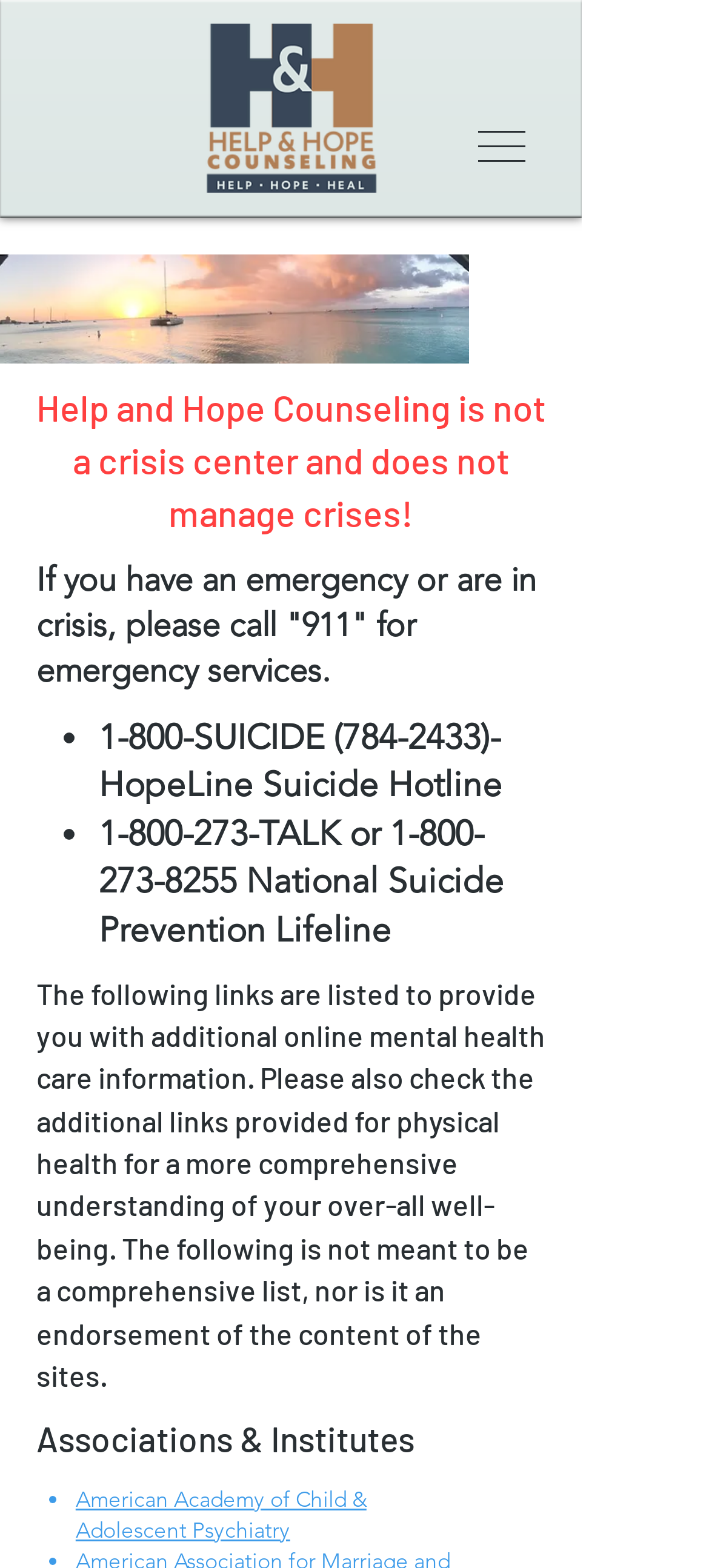Respond to the question below with a single word or phrase:
What is the category of the first link?

Associations & Institutes